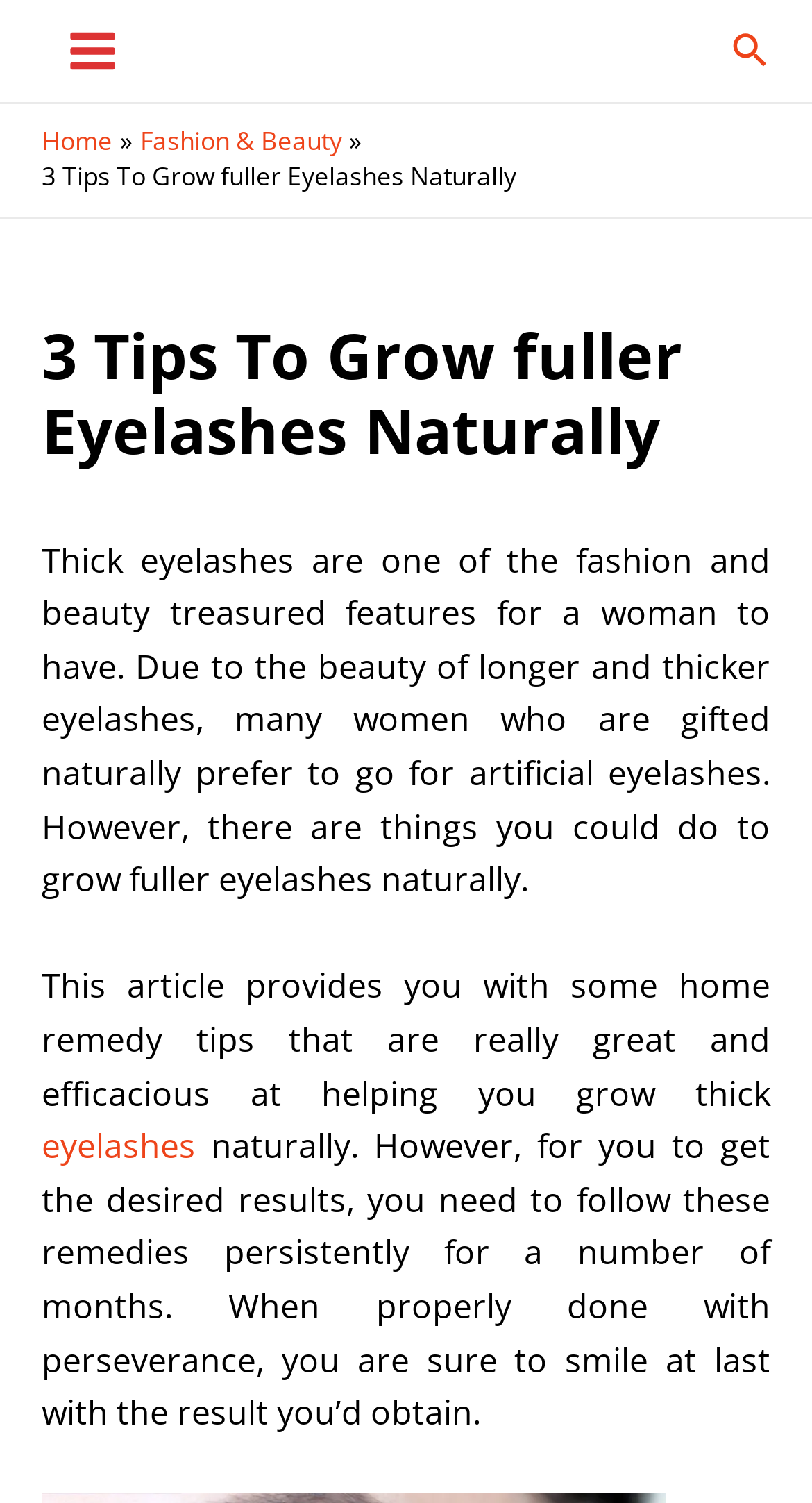Based on the description "Fashion & Beauty", find the bounding box of the specified UI element.

[0.172, 0.082, 0.421, 0.105]